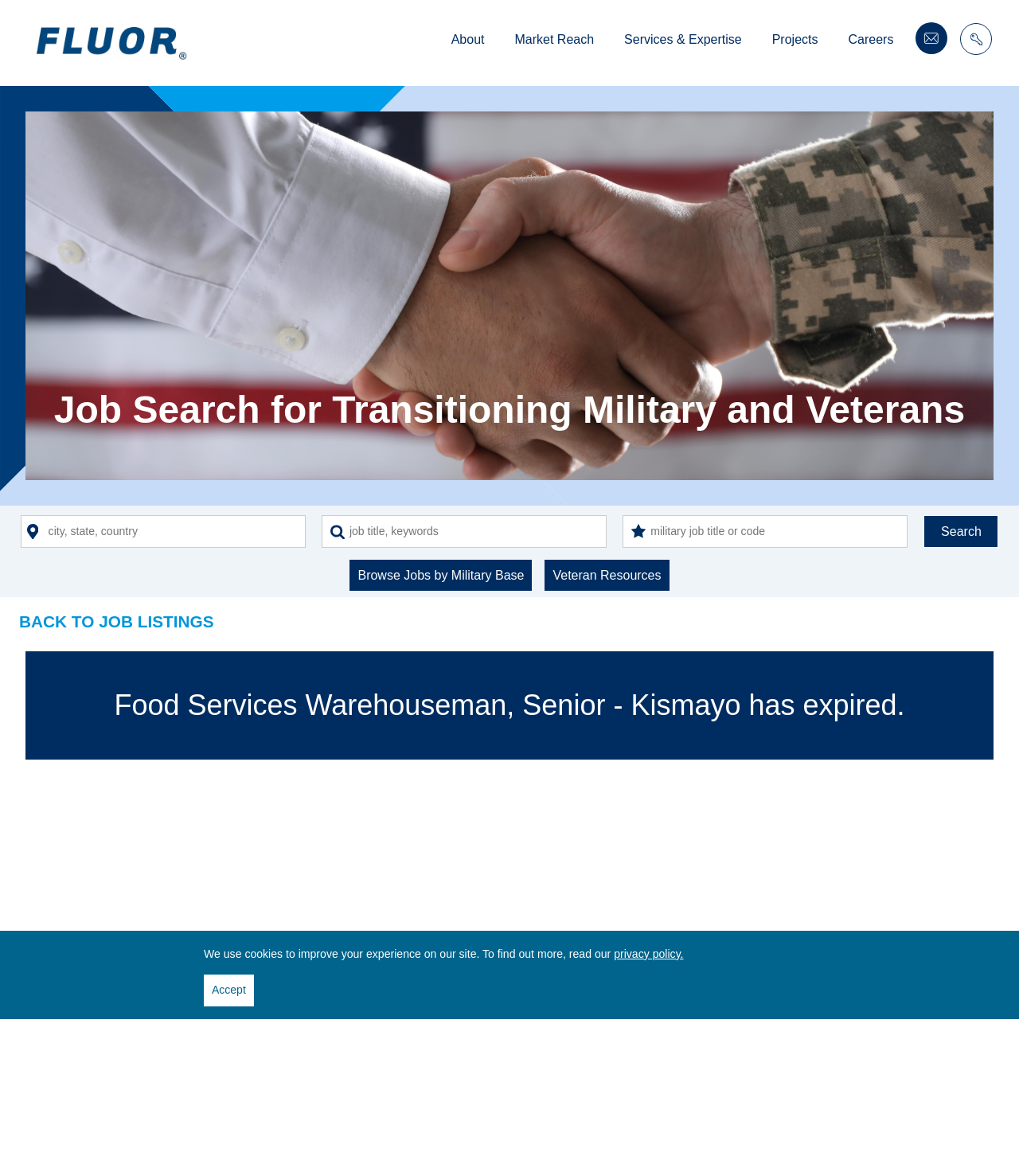Please locate the bounding box coordinates of the element that should be clicked to achieve the given instruction: "View job details".

[0.062, 0.587, 0.938, 0.614]